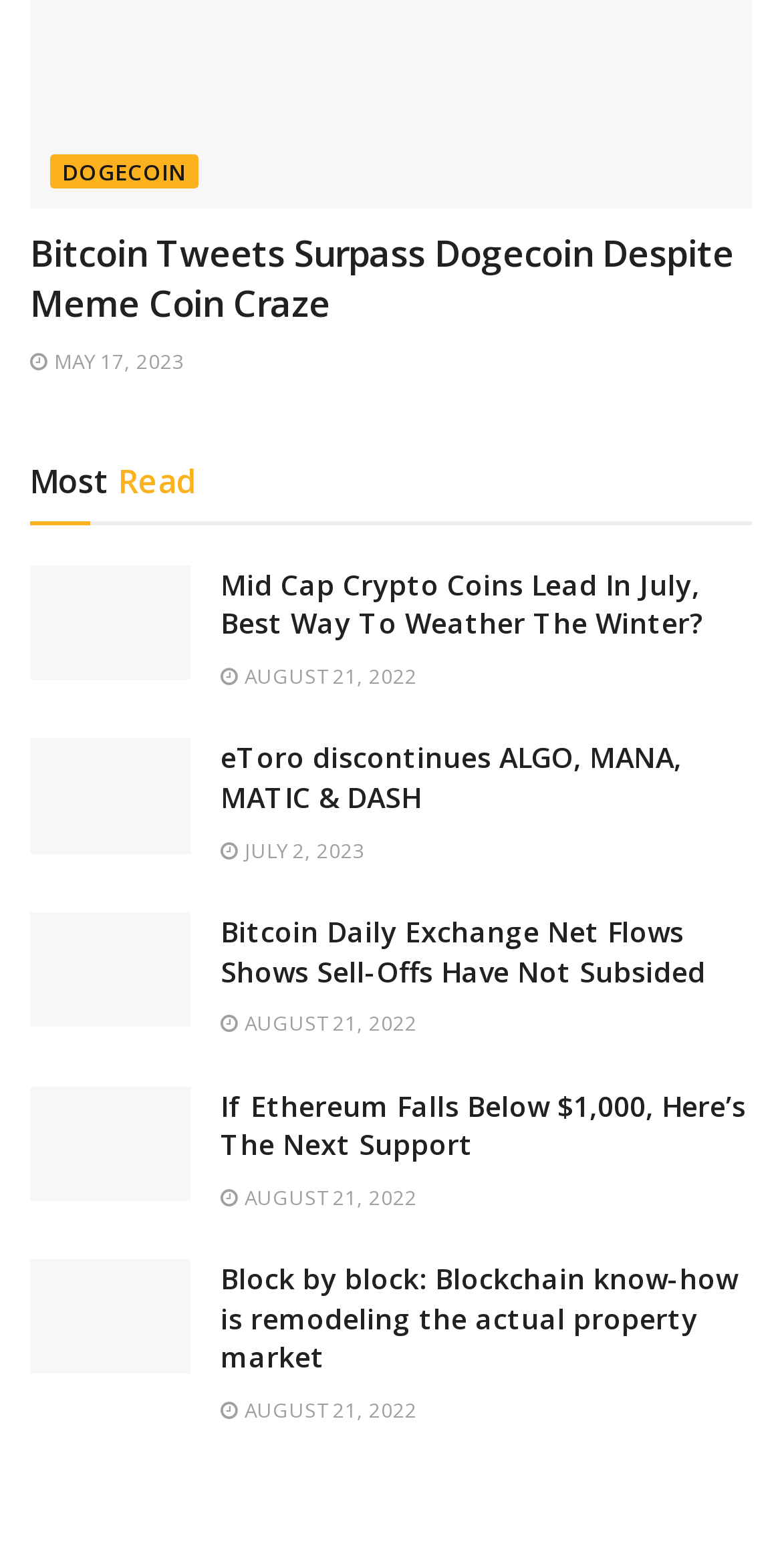Using the given description, provide the bounding box coordinates formatted as (top-left x, top-left y, bottom-right x, bottom-right y), with all values being floating point numbers between 0 and 1. Description: Dogecoin

[0.064, 0.099, 0.253, 0.12]